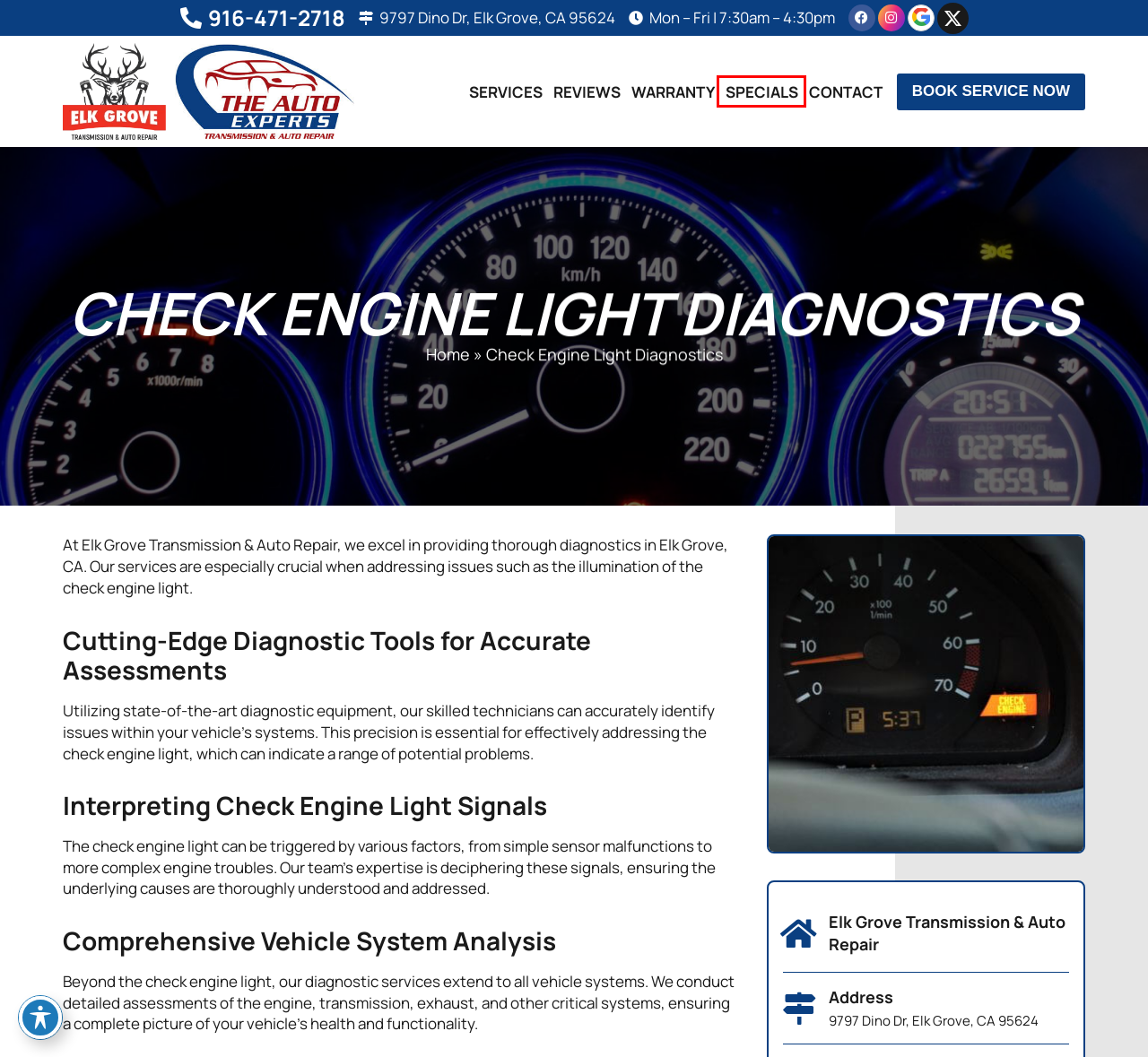Consider the screenshot of a webpage with a red bounding box around an element. Select the webpage description that best corresponds to the new page after clicking the element inside the red bounding box. Here are the candidates:
A. Specials - Elk Grove Transmission & Auto Repair
B. Services - Elk Grove Transmission & Auto Repair
C. Auto Repair Elk Grove CA - Mechanic Near Me - Oil Change
D. Home
E. Contact Us - Elk Grove Transmission & Auto Repair
F. Reviews - Elk Grove Transmission & Auto Repair
G. Leads Near Me - Auto Repair Marketing - High Gear Conference
H. Warranty - Elk Grove Transmission & Auto Repair

A